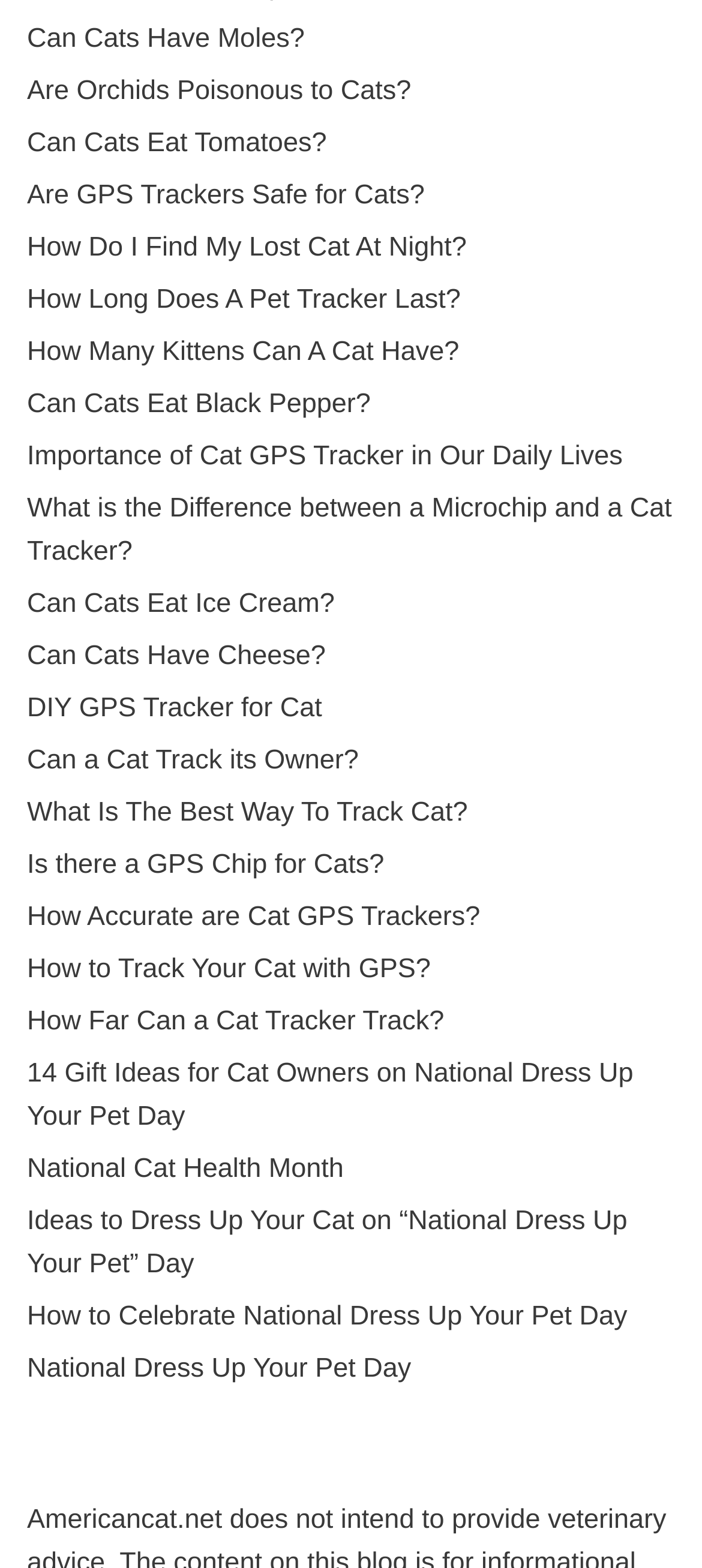Determine the bounding box coordinates of the clickable element necessary to fulfill the instruction: "Learn about cat moles". Provide the coordinates as four float numbers within the 0 to 1 range, i.e., [left, top, right, bottom].

[0.038, 0.015, 0.434, 0.035]